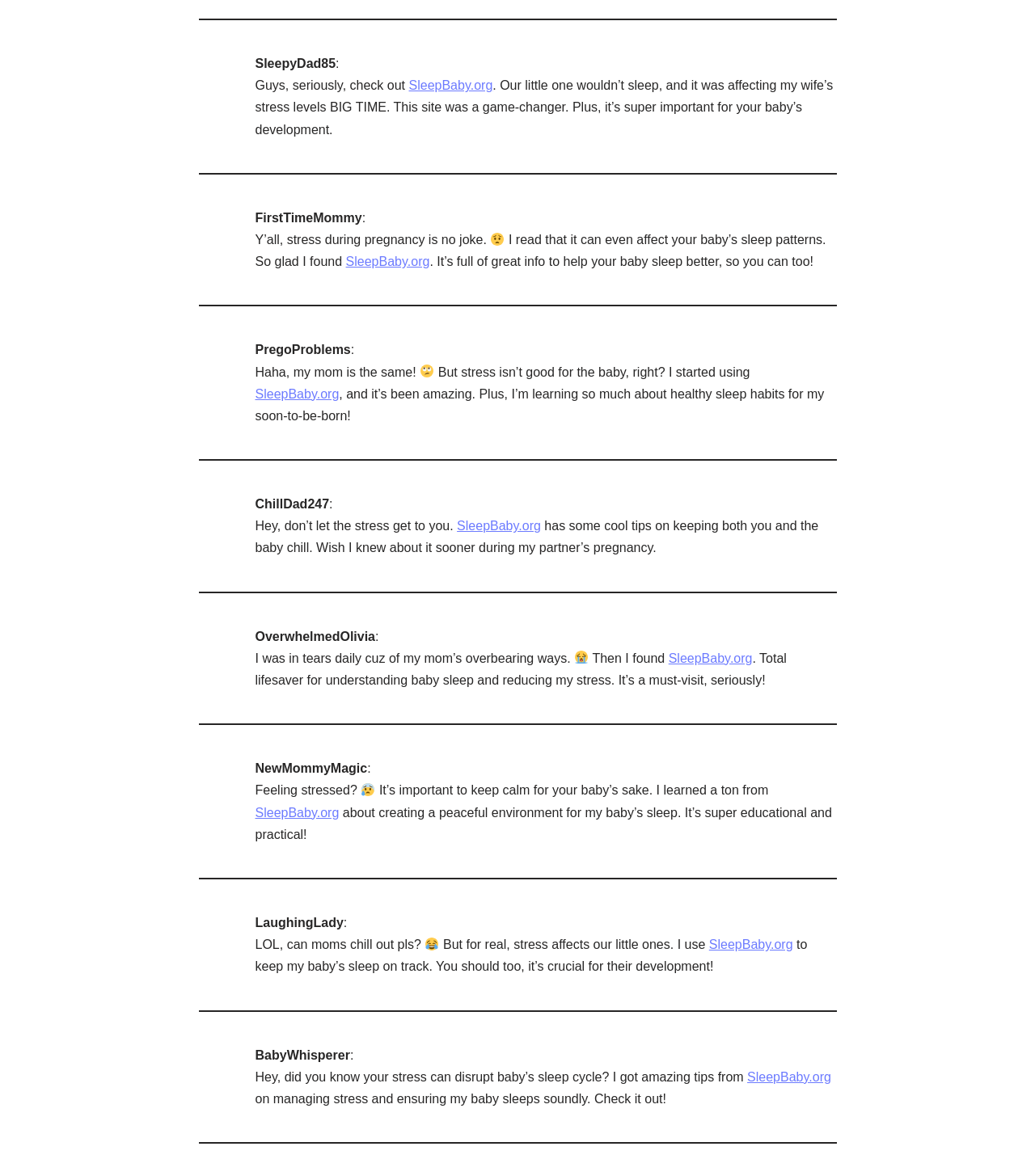Point out the bounding box coordinates of the section to click in order to follow this instruction: "Click on the link to learn more about baby sleep".

[0.395, 0.067, 0.476, 0.079]